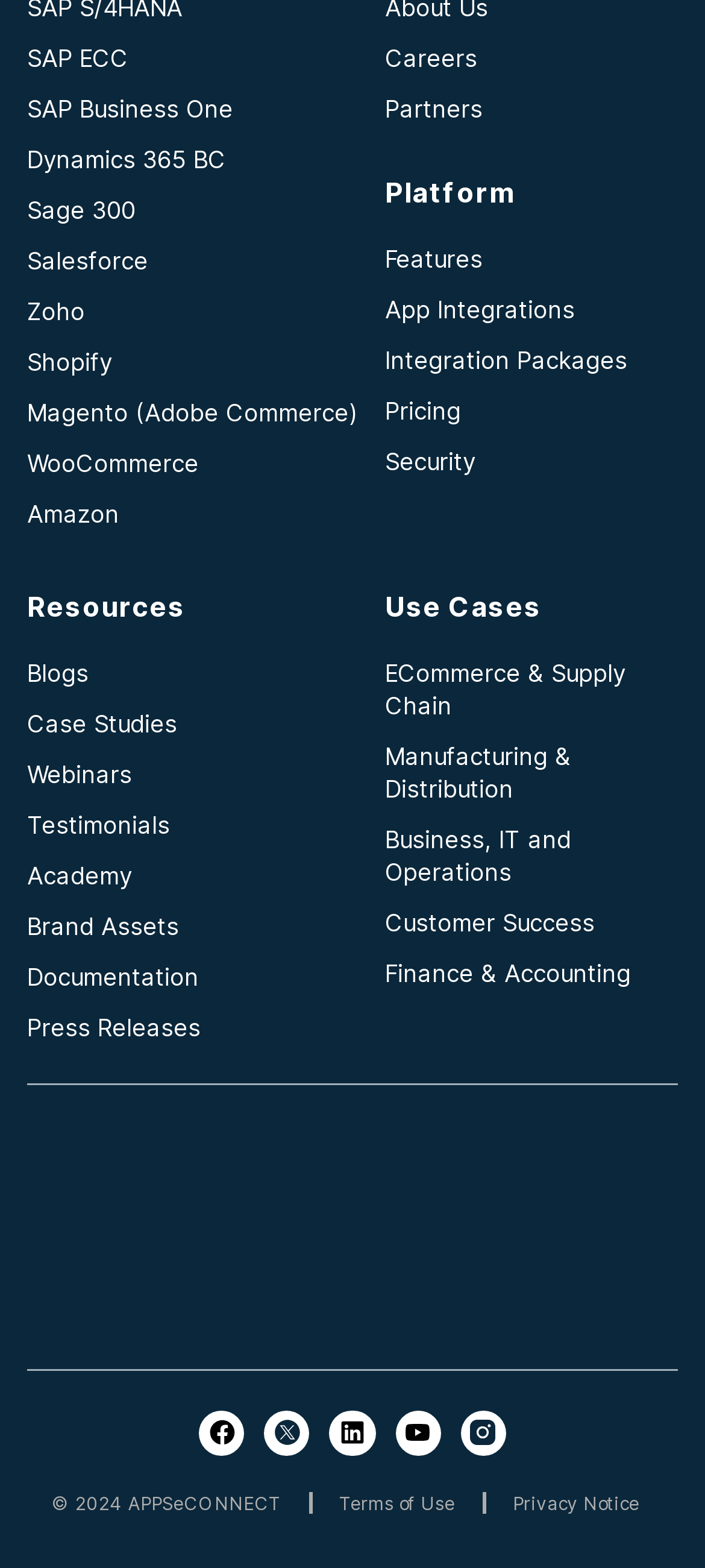How many integration packages are listed?
Give a one-word or short-phrase answer derived from the screenshot.

1